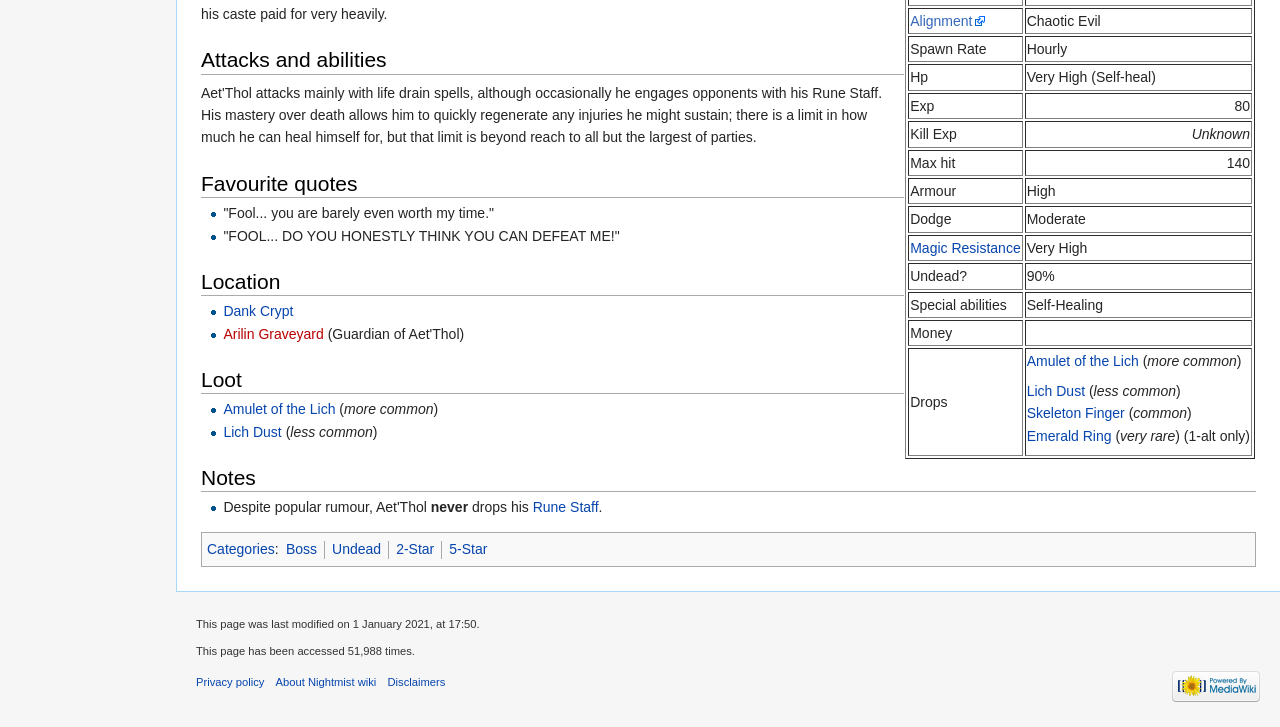Given the element description, predict the bounding box coordinates in the format (top-left x, top-left y, bottom-right x, bottom-right y). Make sure all values are between 0 and 1. Here is the element description: 2-Star

[0.309, 0.744, 0.339, 0.766]